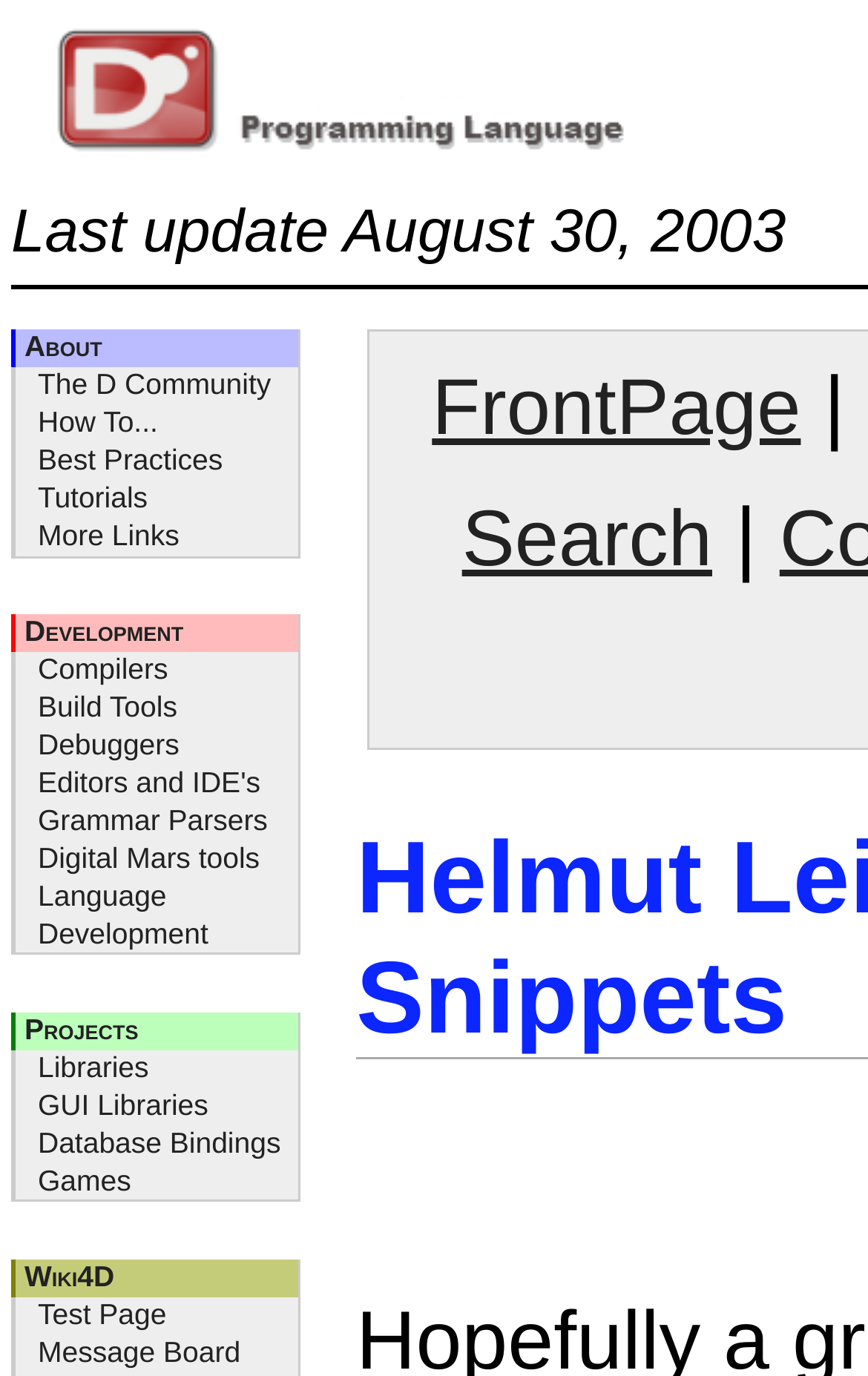Provide a brief response to the question below using a single word or phrase: 
What is the category of 'GUI Libraries'?

Projects